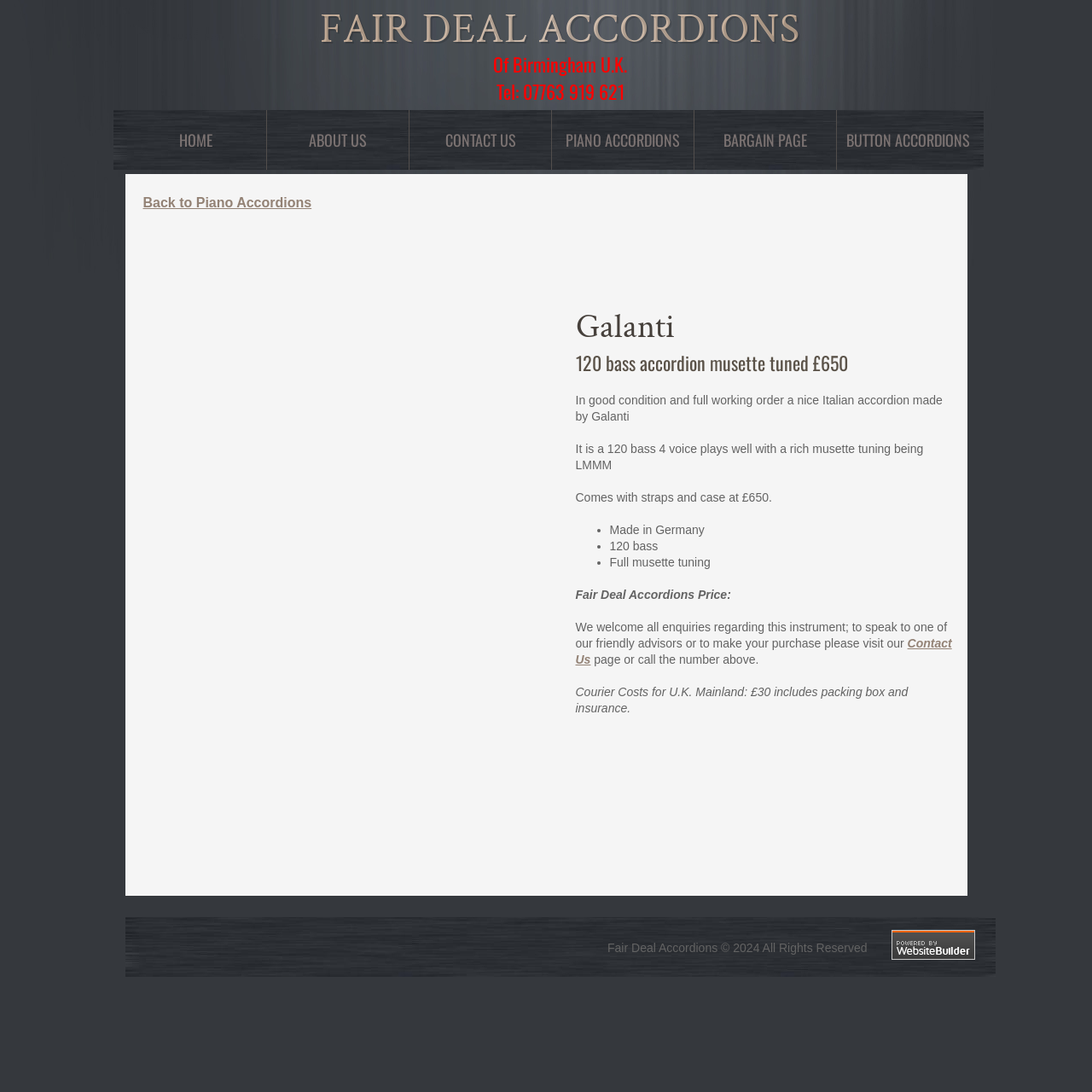Provide your answer to the question using just one word or phrase: What is the tuning of the instrument?

Musette